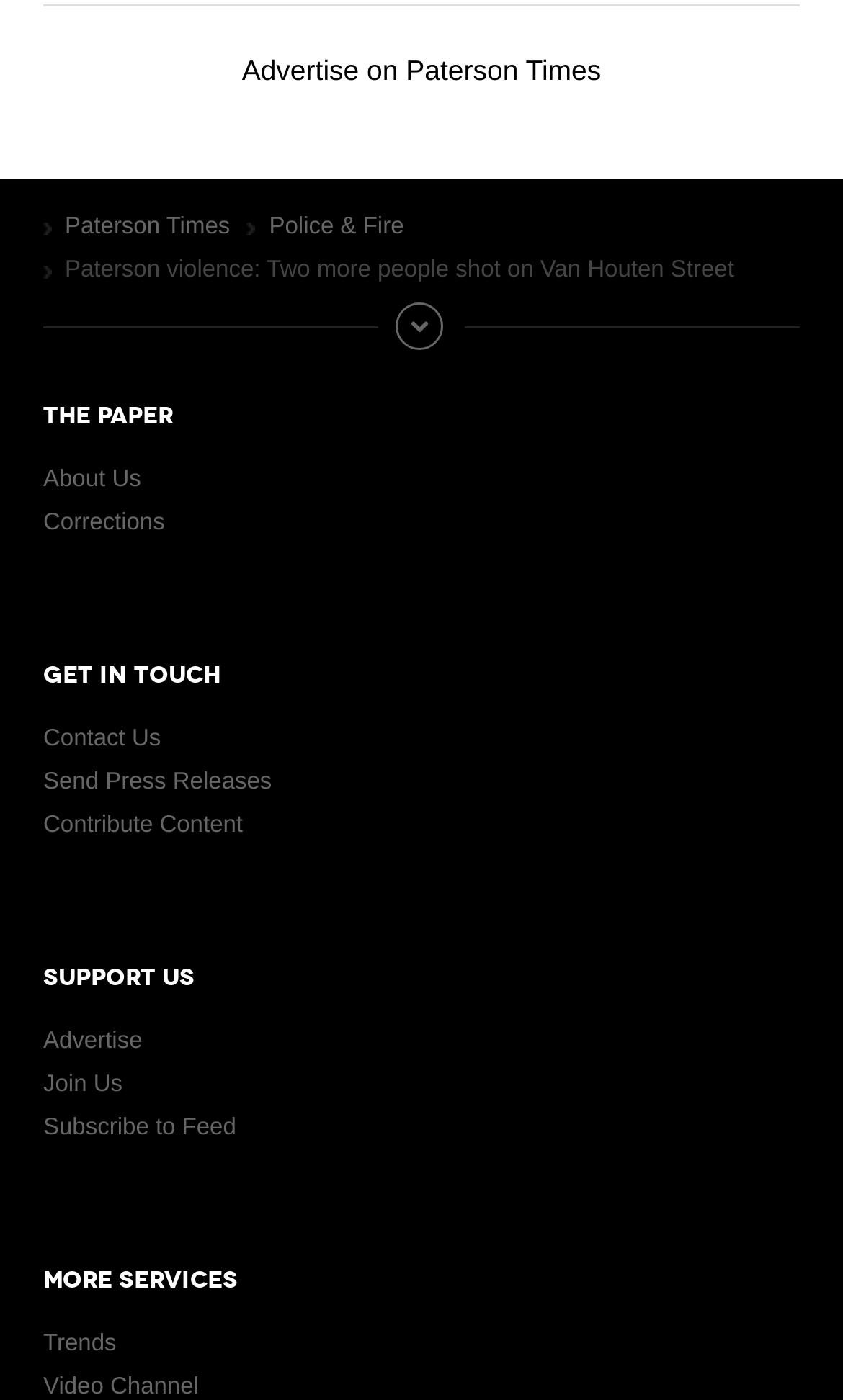How can I contact the website?
Please describe in detail the information shown in the image to answer the question.

I found the contact information by looking at the link element with the text 'Contact Us' under the 'GET IN TOUCH' heading, which is likely to be the way to contact the website.